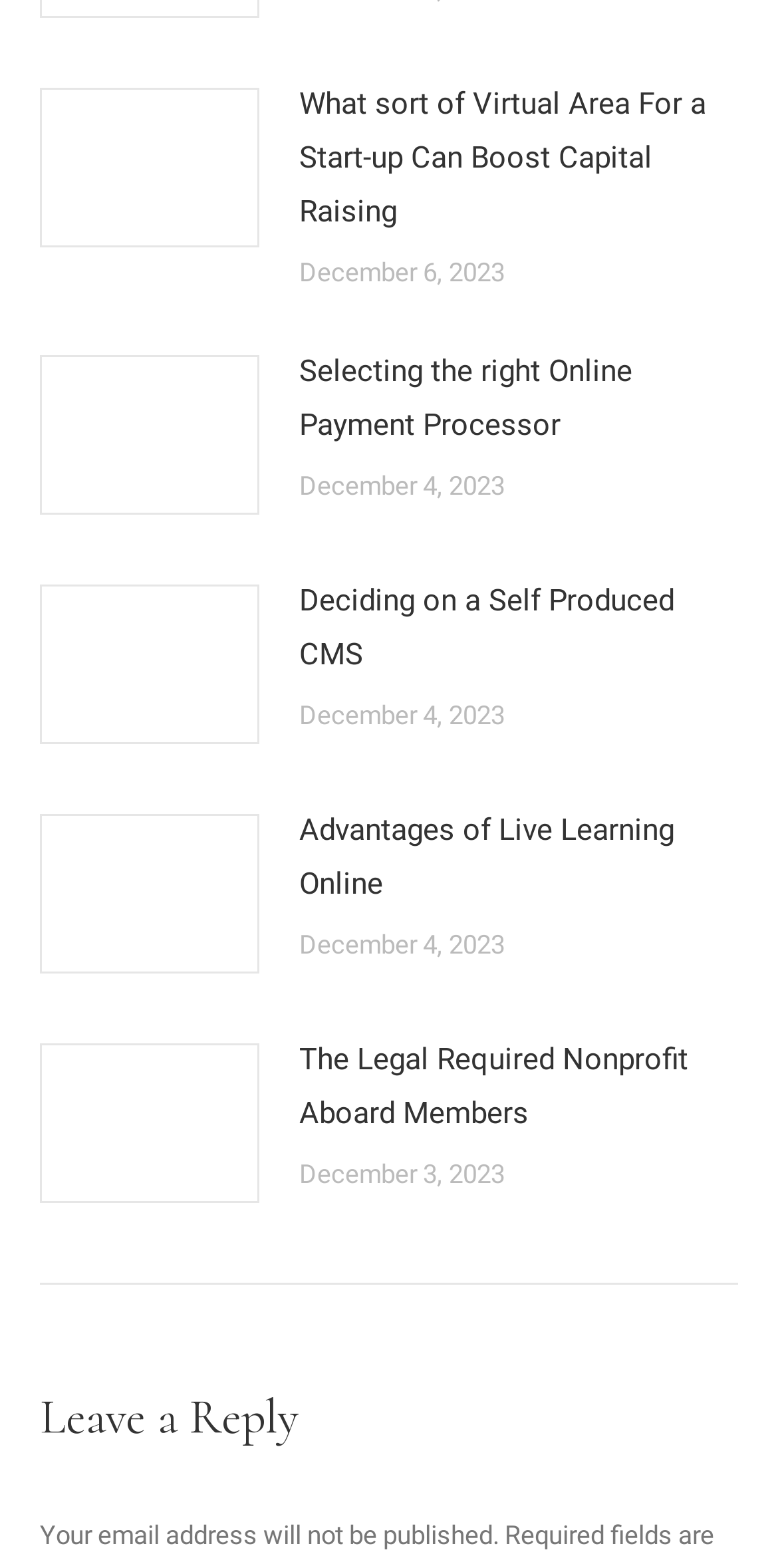Pinpoint the bounding box coordinates of the area that must be clicked to complete this instruction: "Explore meal plans".

None